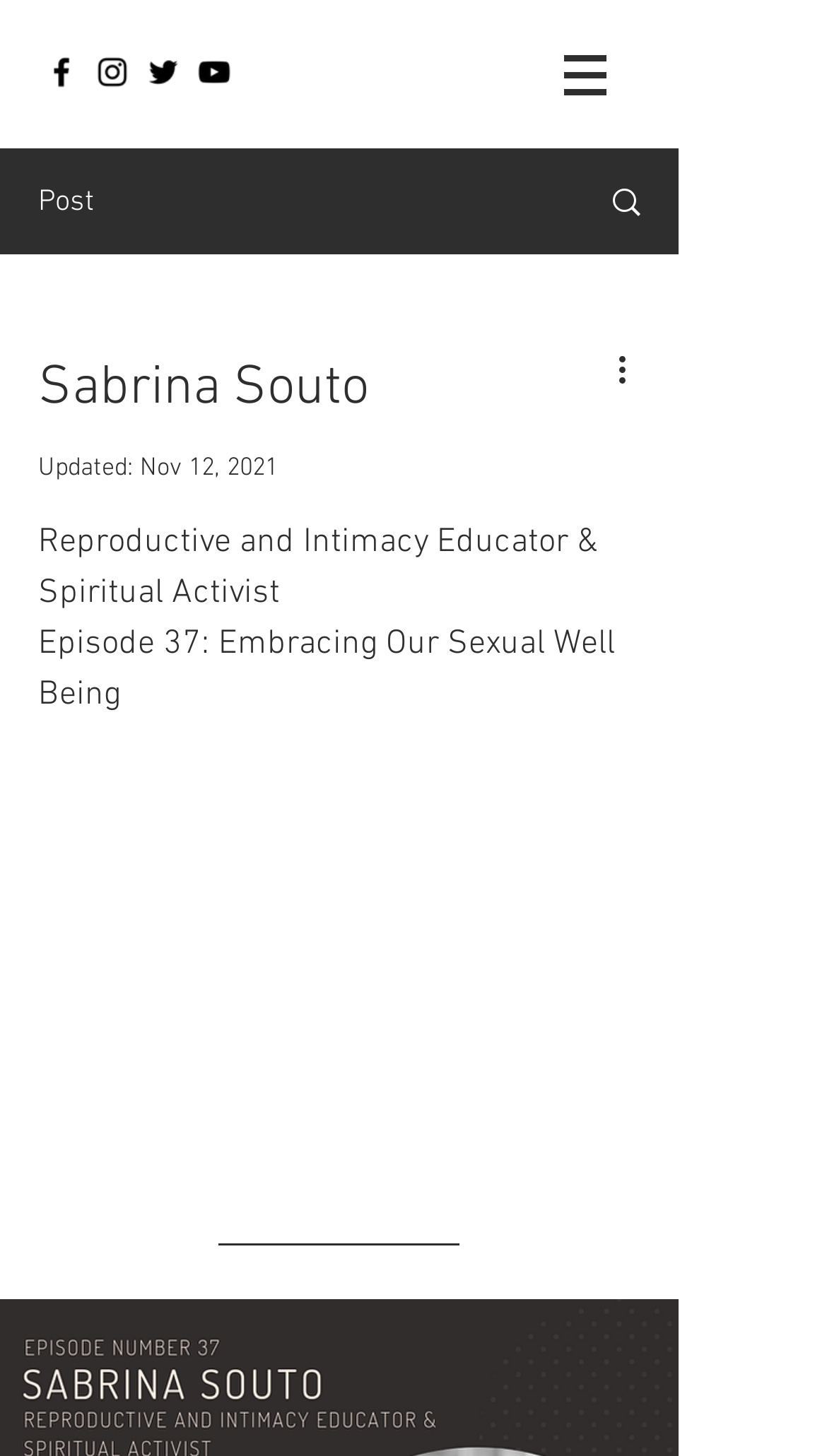Please respond to the question with a concise word or phrase:
What is the date of the last update?

Nov 12, 2021